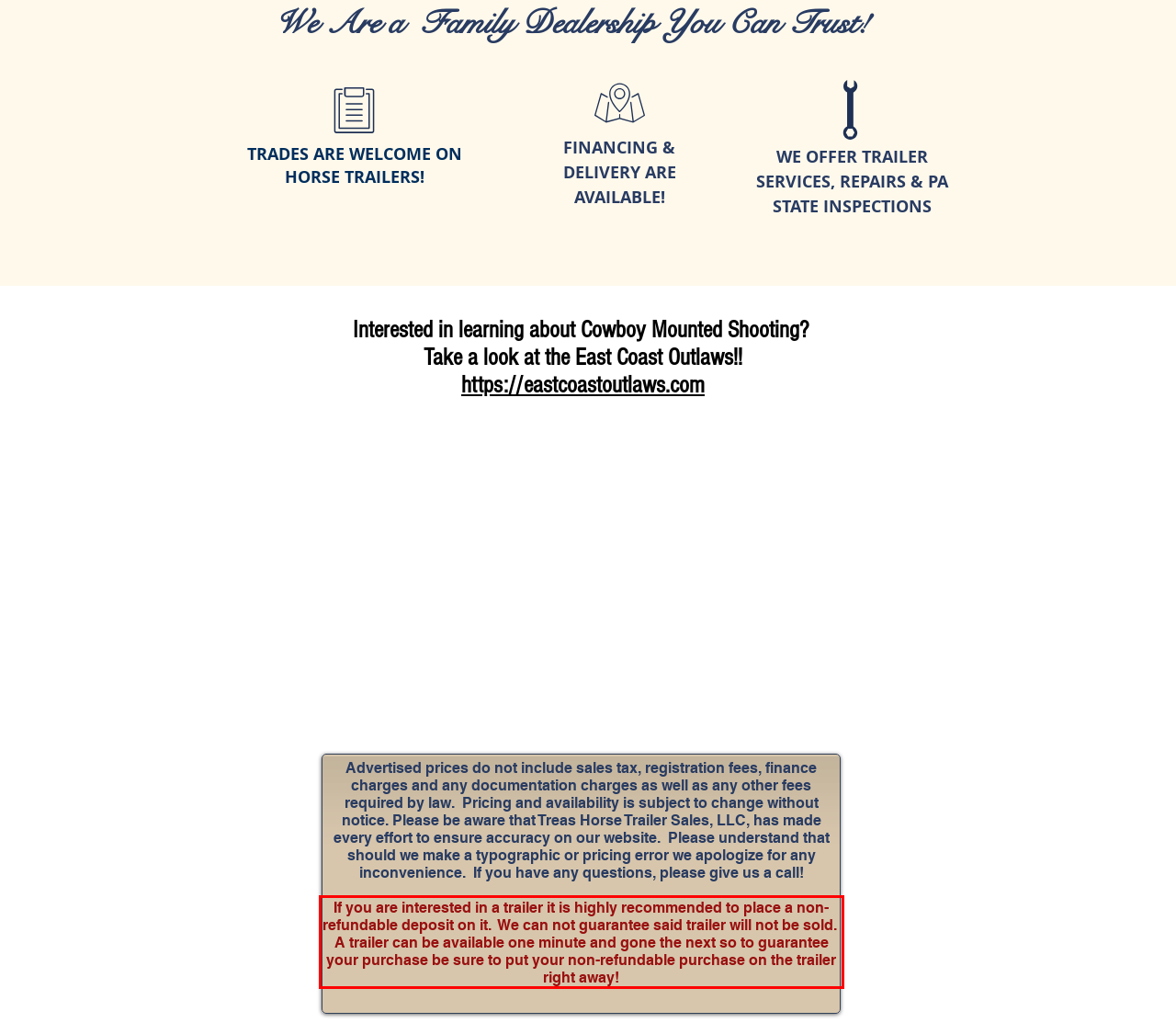Look at the webpage screenshot and recognize the text inside the red bounding box.

If you are interested in a trailer it is highly recommended to place a non-refundable deposit on it. We can not guarantee said trailer will not be sold. A trailer can be available one minute and gone the next so to guarantee your purchase be sure to put your non-refundable purchase on the trailer right away!